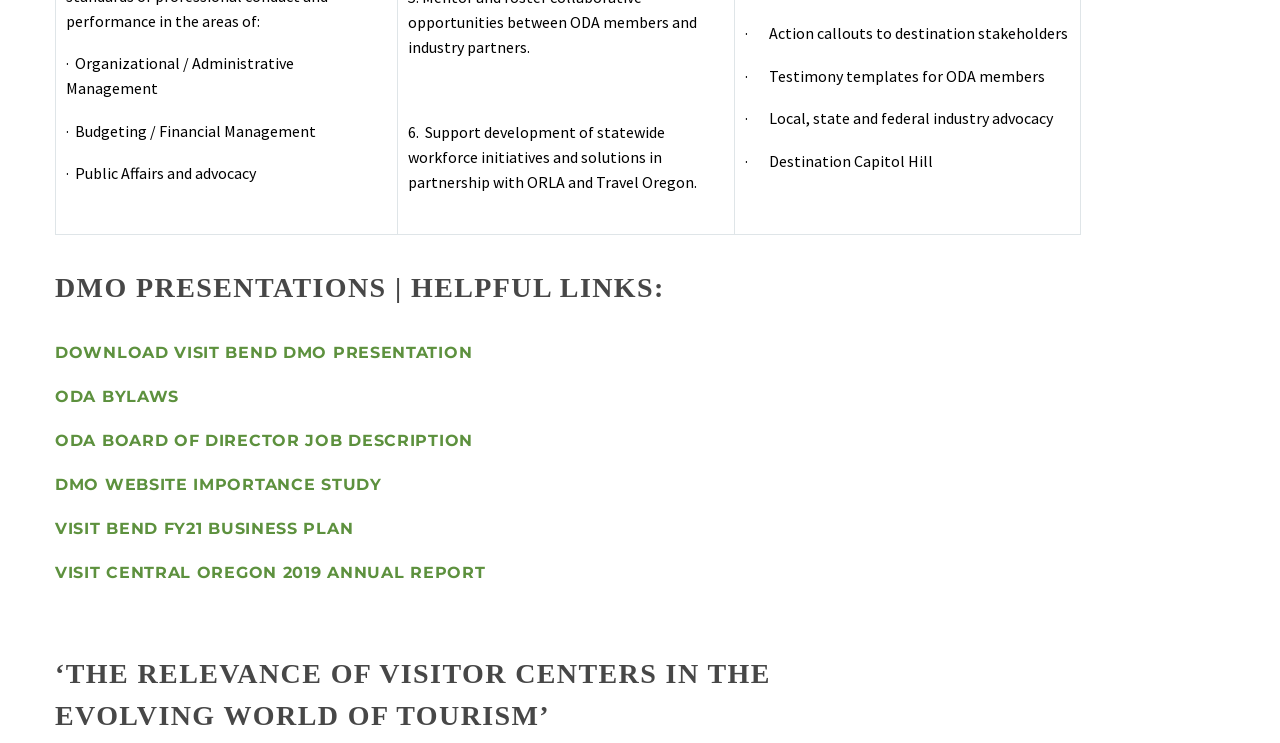Refer to the screenshot and give an in-depth answer to this question: What is the first presentation available for download?

The first heading on the webpage is 'DOWNLOAD VISIT BEND DMO PRESENTATION', which indicates that the first presentation available for download is the Visit Bend DMO presentation.